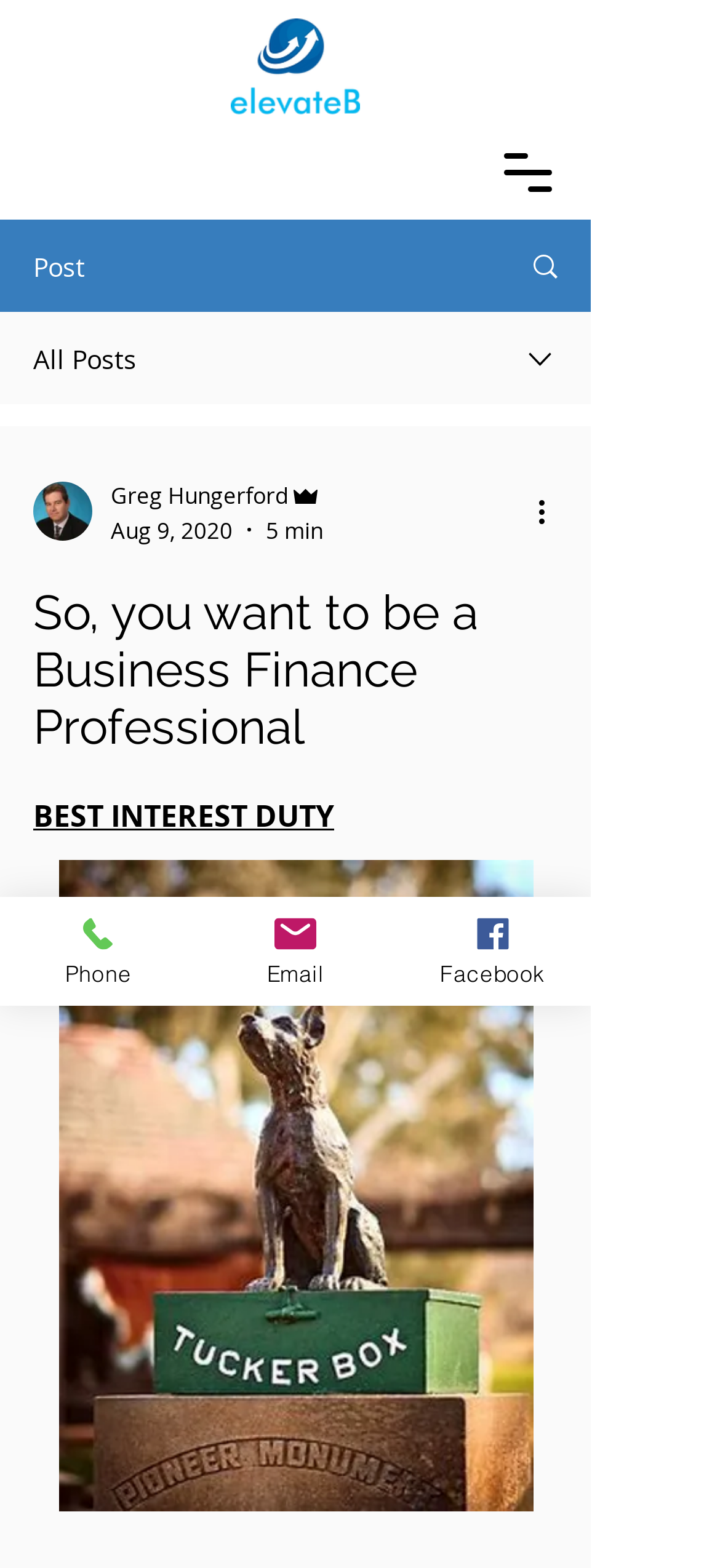Please study the image and answer the question comprehensively:
What is the date of the article?

I found the date of the article by looking at the generic element that contains the date. It is listed under the combobox element that contains the writer's picture and name.